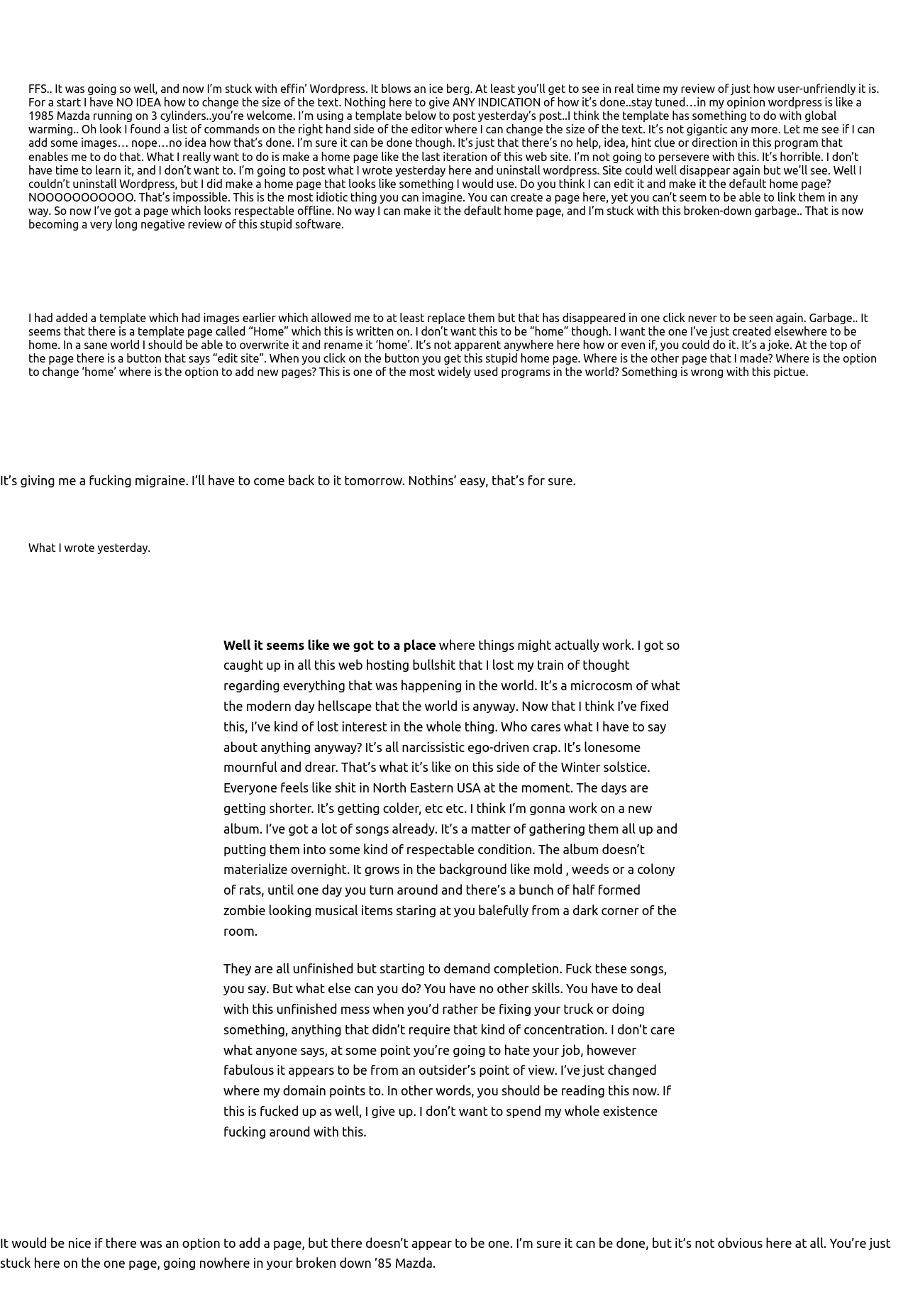Refer to the screenshot and answer the following question in detail:
What is the author trying to do with their website?

The author is trying to create a home page that looks like their previous website, but is having trouble with WordPress. They mention that they want to make a home page like the last iteration of their website, but are unable to do so.